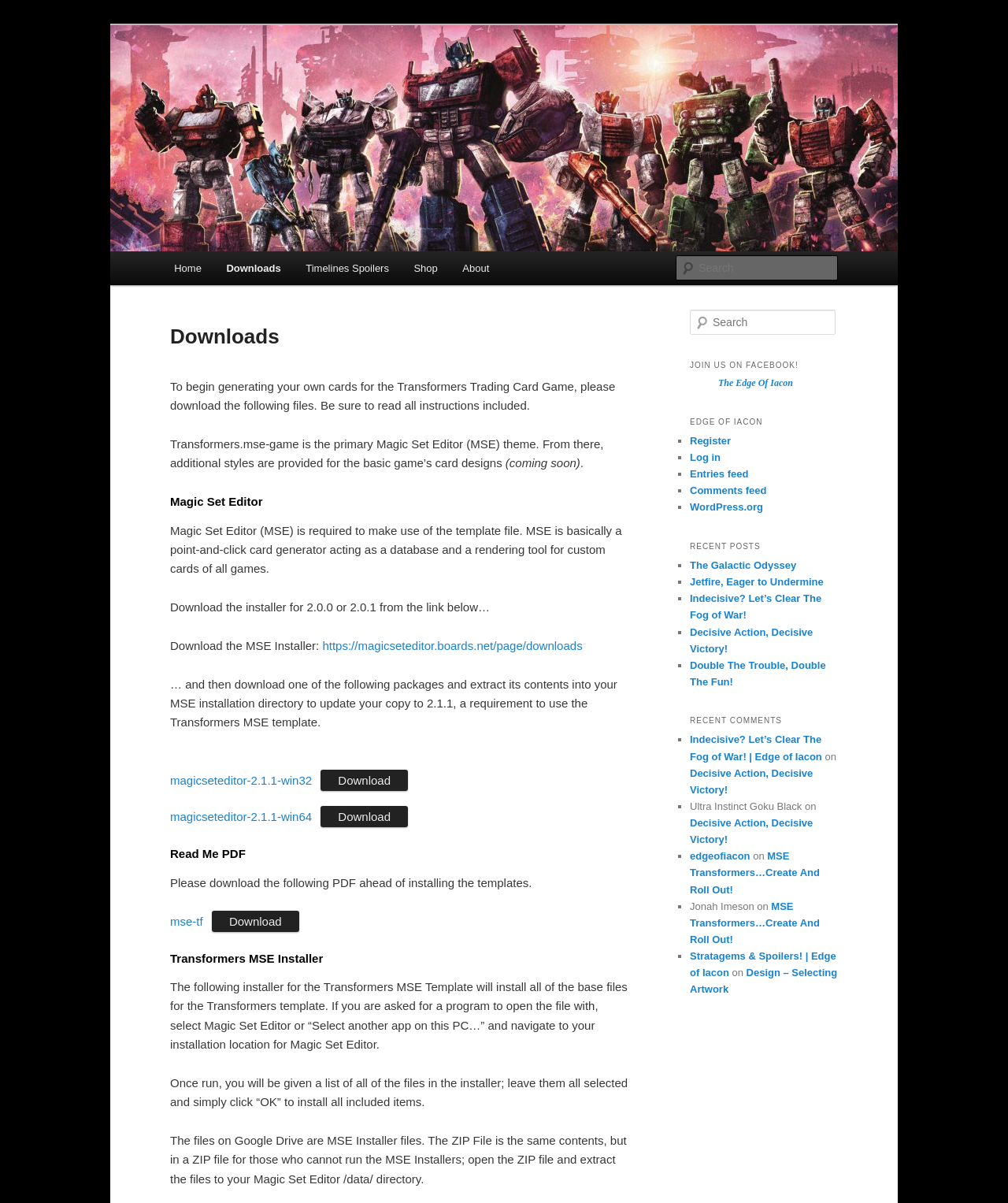Explain the webpage in detail, including its primary components.

The webpage is titled "Downloads | Edge of Iacon" and has a prominent heading "Edge of Iacon" at the top. Below this heading, there is a link to "Skip to primary content". 

On the left side of the page, there is a menu with links to "Home", "Downloads", "Timelines Spoilers", "Shop", and "About". Below this menu, there is a section with a heading "Downloads" and a brief introduction to generating cards for the Transformers Trading Card Game.

The main content of the page is divided into several sections. The first section is about Magic Set Editor (MSE) and provides instructions on how to download and install MSE. There are links to download the MSE installer and a PDF file. 

The next section is about the Transformers MSE Installer, which installs the base files for the Transformers template. There are instructions on how to run the installer and extract the files to the Magic Set Editor directory.

On the right side of the page, there is a search bar and a section with links to "JOIN US ON FACEBOOK!" and "EDGE OF IACON". Below this, there are links to "Register", "Log in", "Entries feed", "Comments feed", and "WordPress.org".

Further down the page, there are sections for "RECENT POSTS" and "RECENT COMMENTS", each with a list of links to recent articles and comments on the website.